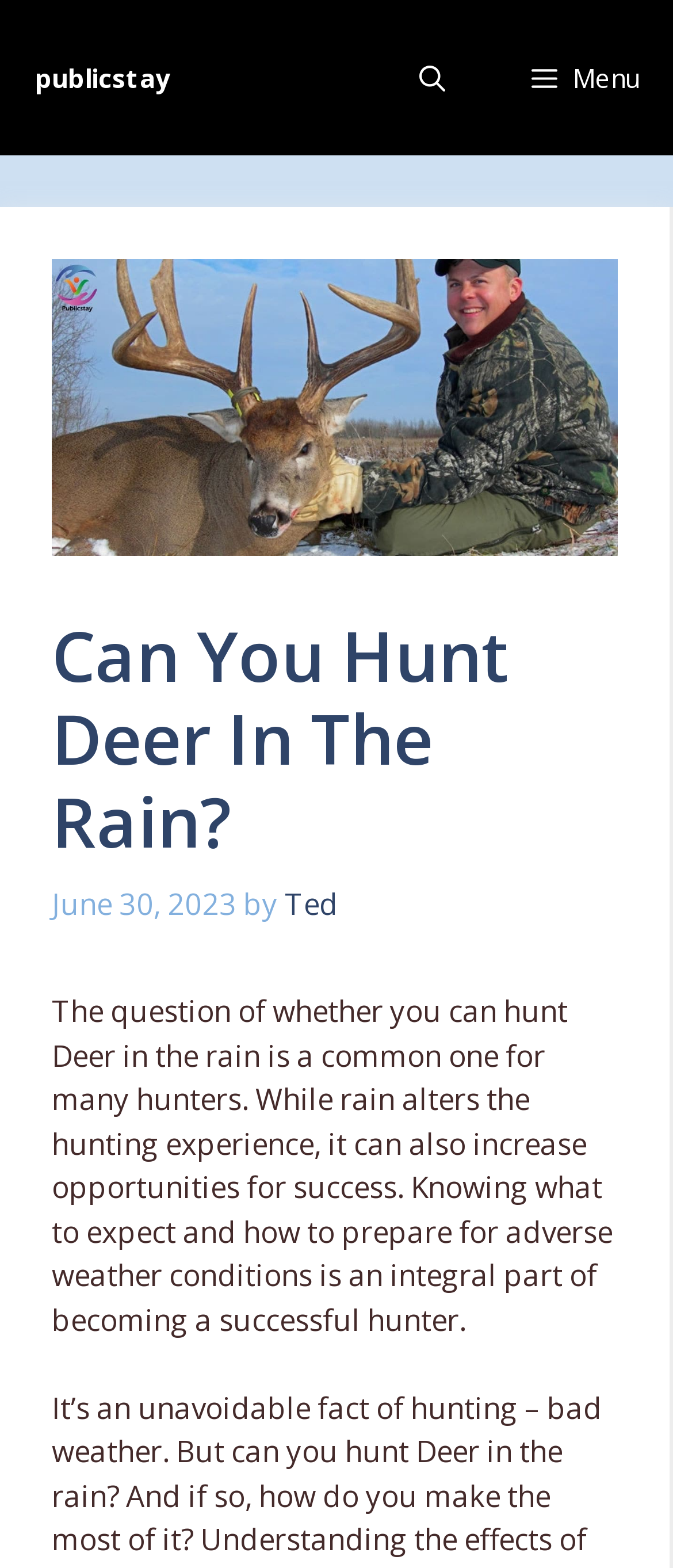Provide a single word or phrase to answer the given question: 
What is the purpose of the article?

To provide tips and strategies for hunting deer in the rain